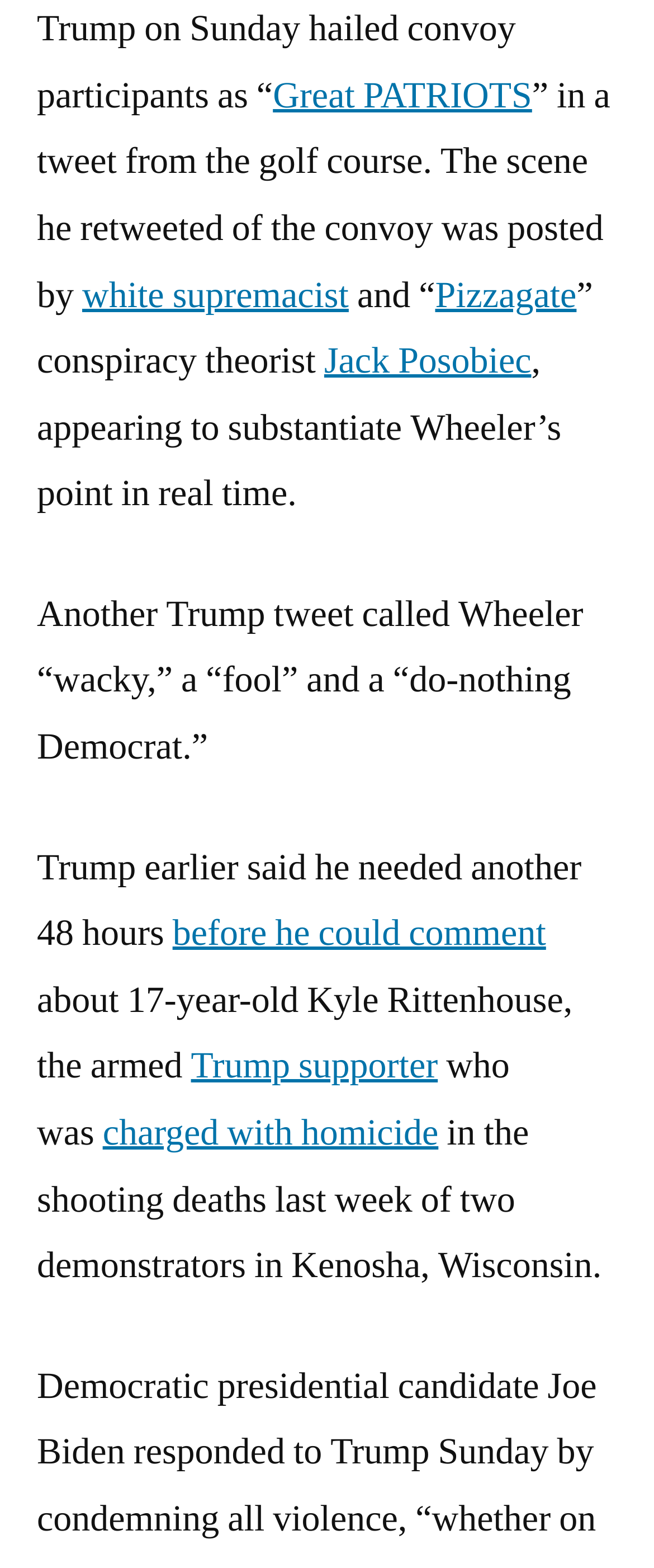Kindly respond to the following question with a single word or a brief phrase: 
Who is mentioned as a Trump supporter?

Kyle Rittenhouse